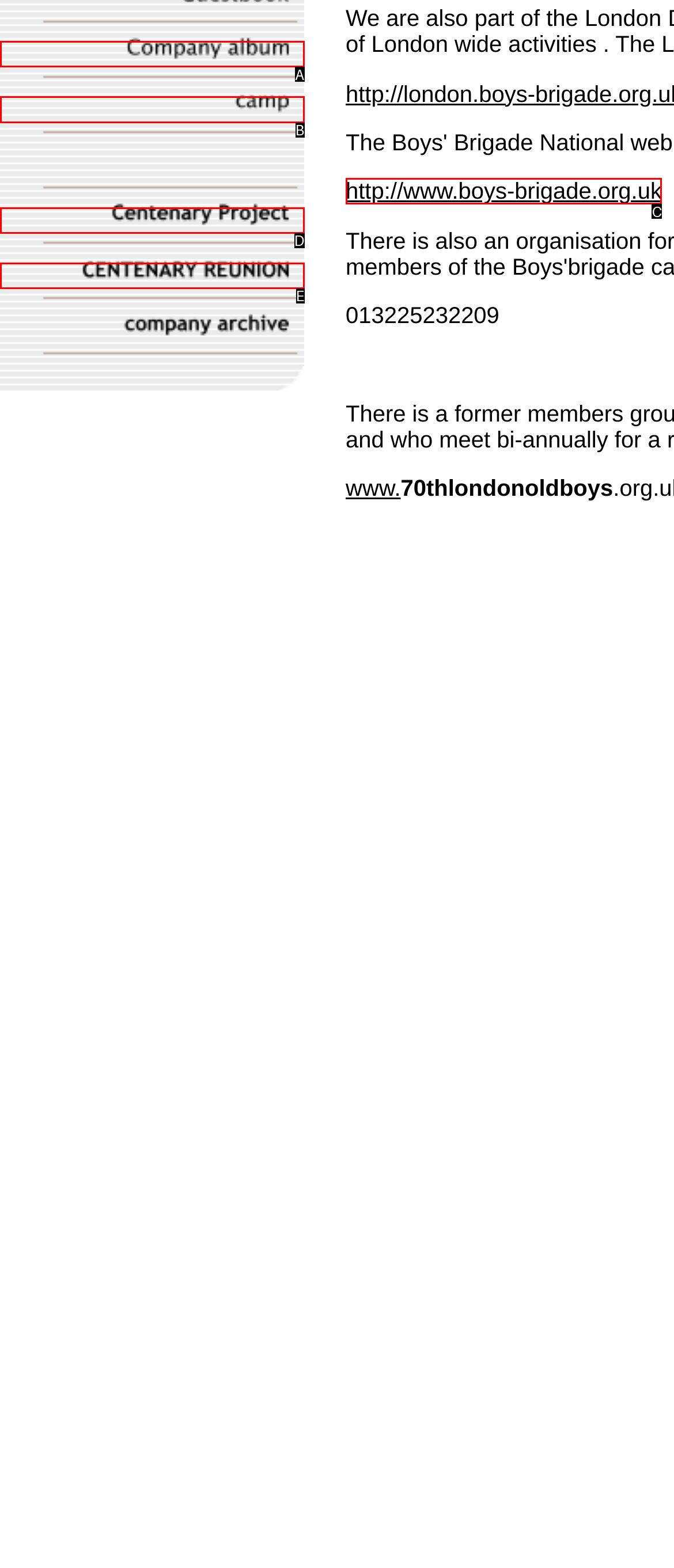Based on the description http://www.boys-brigade.org.uk, identify the most suitable HTML element from the options. Provide your answer as the corresponding letter.

C